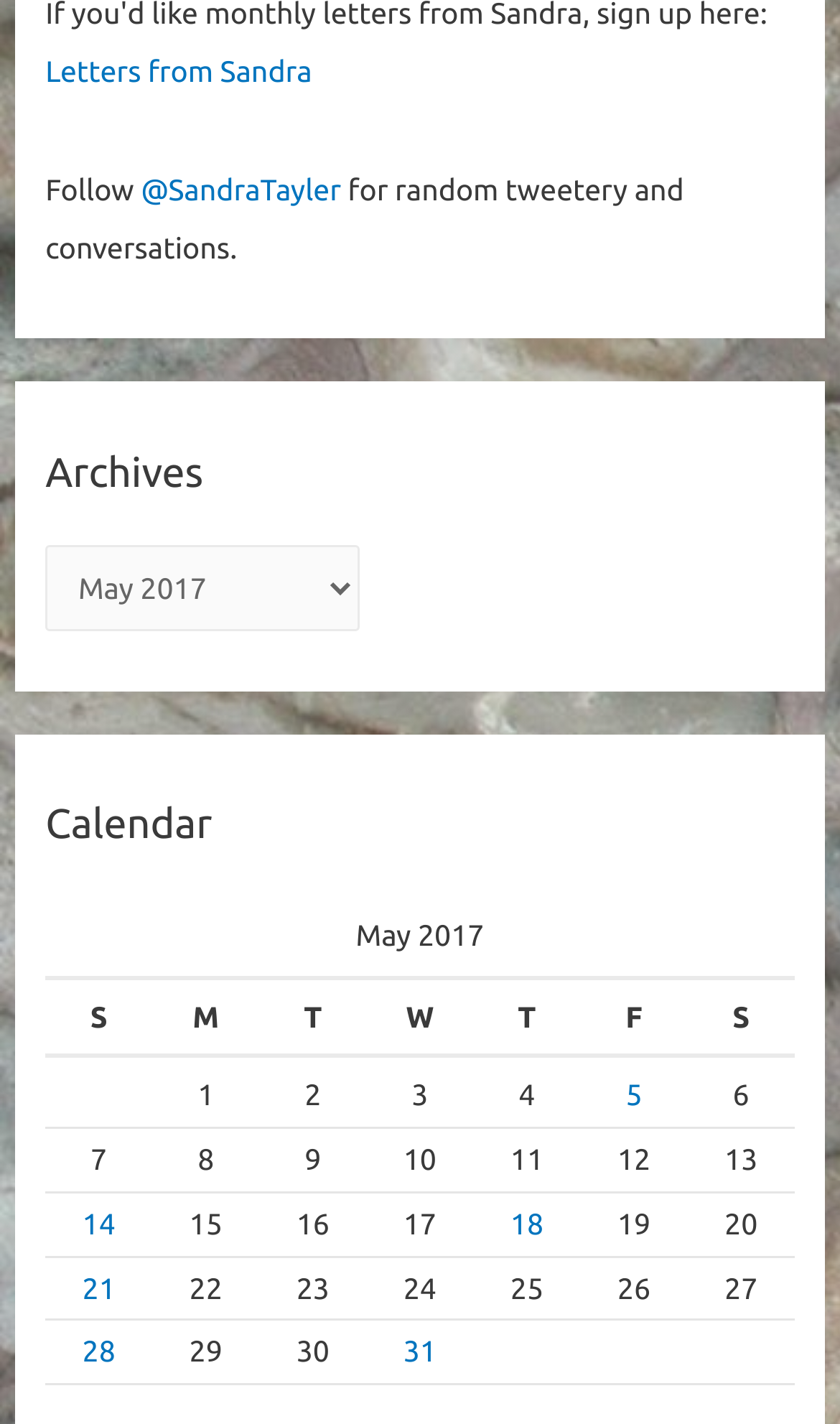Specify the bounding box coordinates (top-left x, top-left y, bottom-right x, bottom-right y) of the UI element in the screenshot that matches this description: 14

[0.098, 0.847, 0.137, 0.871]